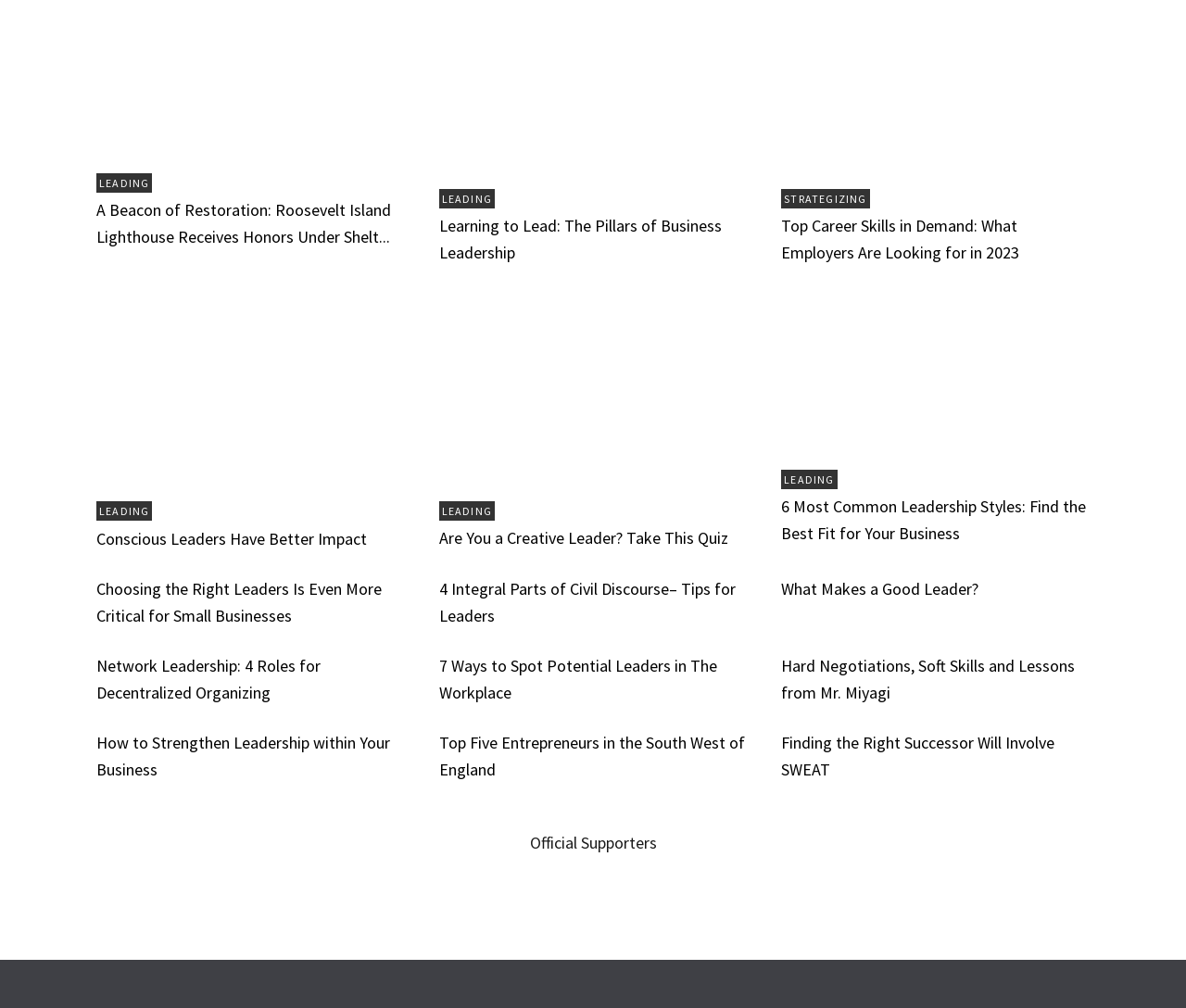Answer with a single word or phrase: 
How many images are on the webpage?

9